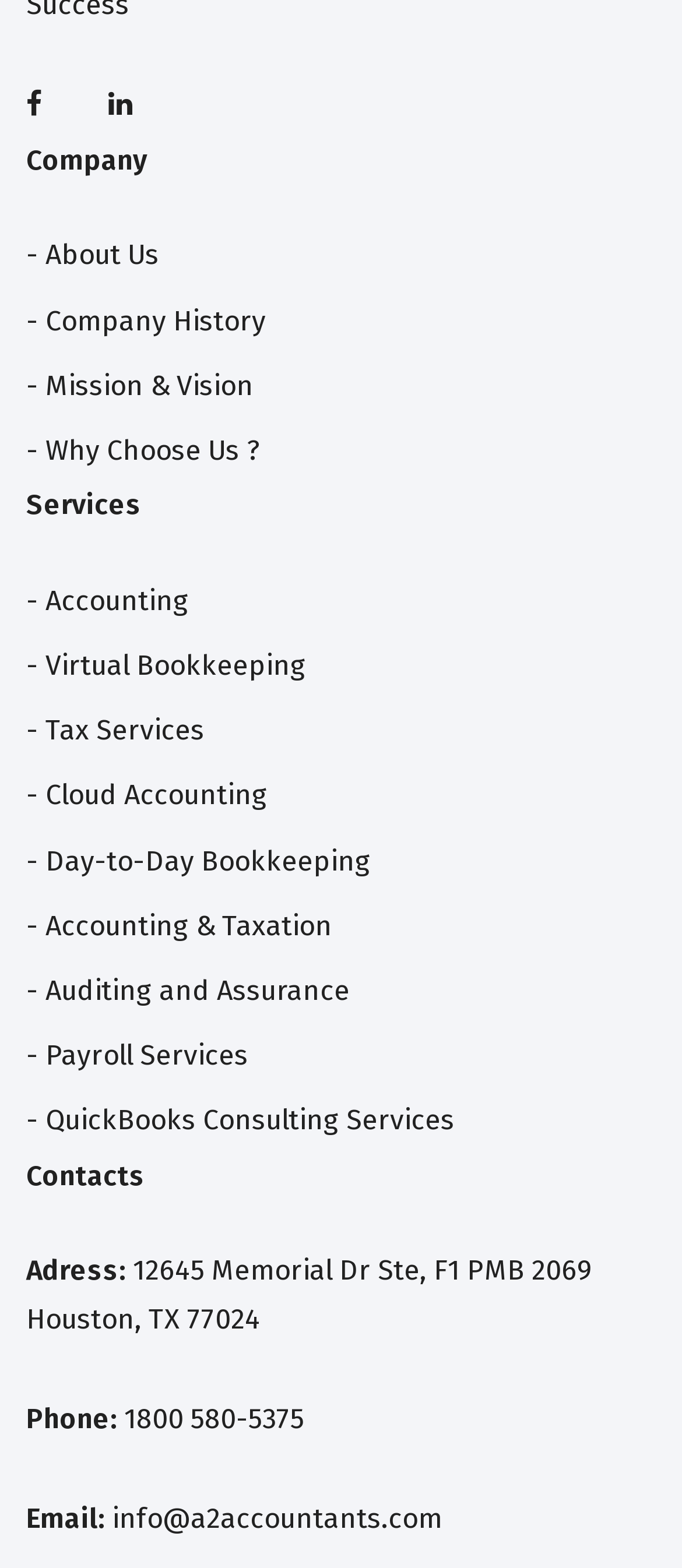Please find the bounding box coordinates for the clickable element needed to perform this instruction: "Learn about Company History".

[0.038, 0.193, 0.39, 0.215]